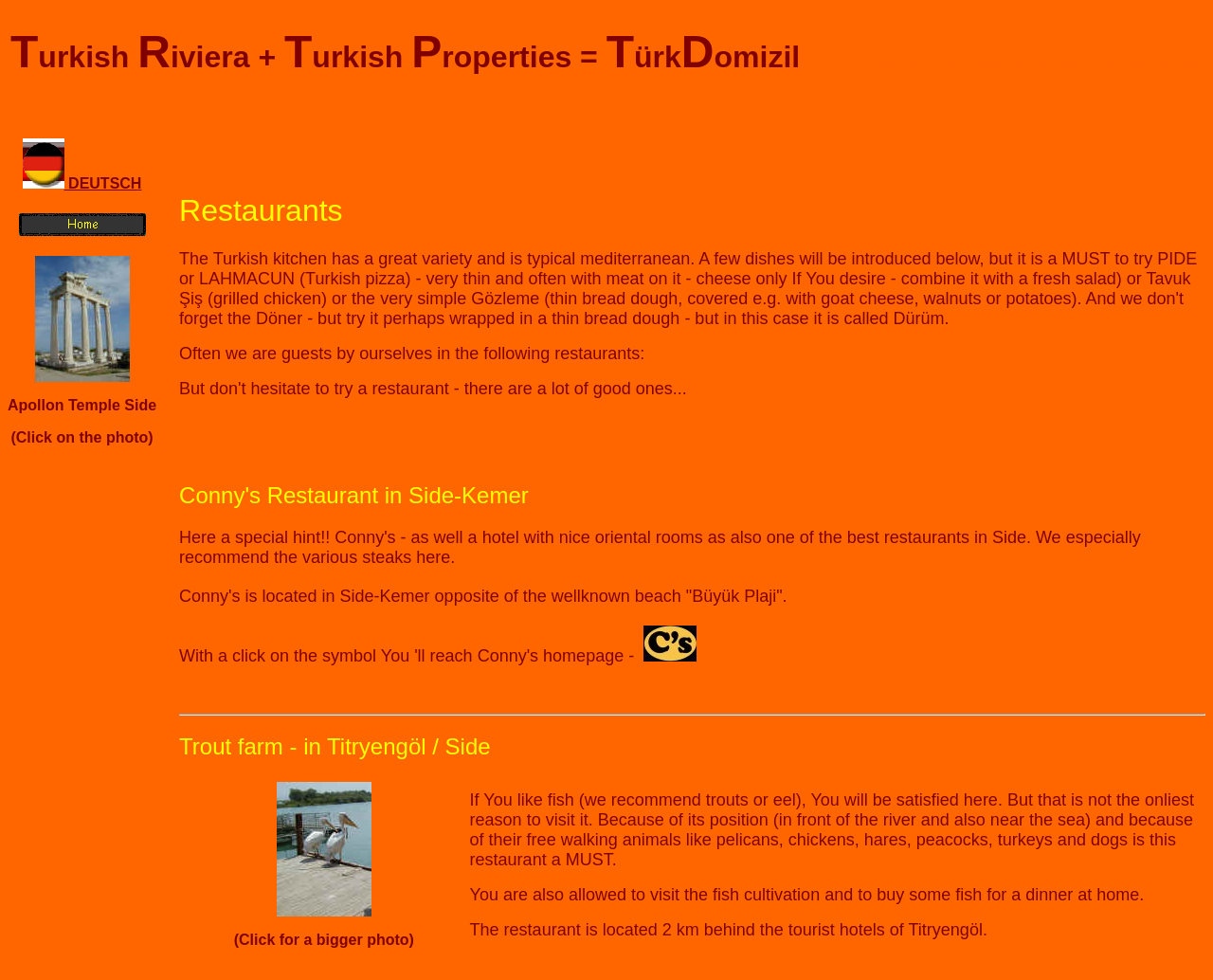Give a concise answer using only one word or phrase for this question:
What animals can be found at the Trout farm restaurant?

Pelicans, chickens, hares, peacocks, turkeys, dogs